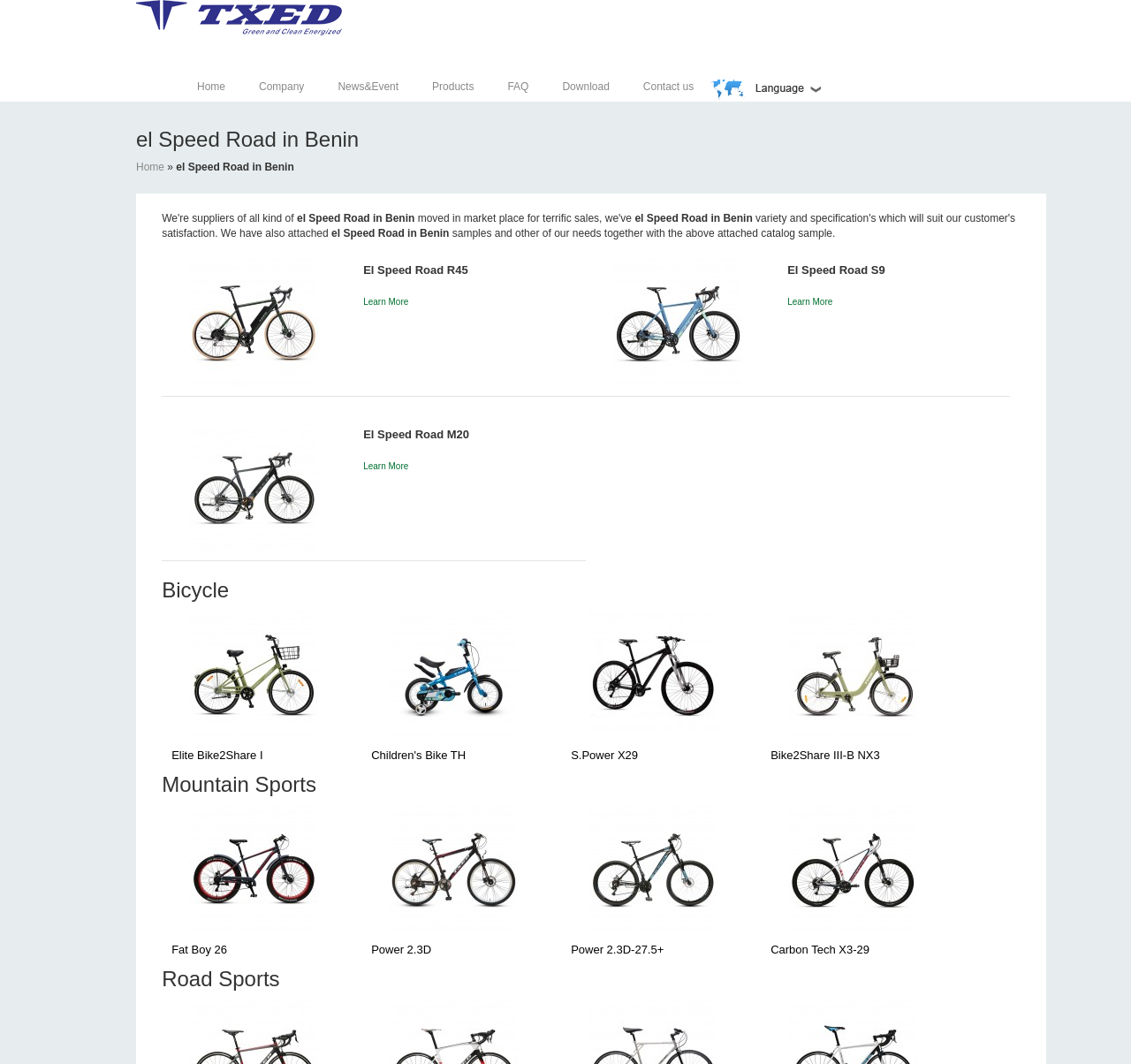Give a one-word or short phrase answer to the question: 
How many types of bicycles are listed under 'Mountain Sports'?

5